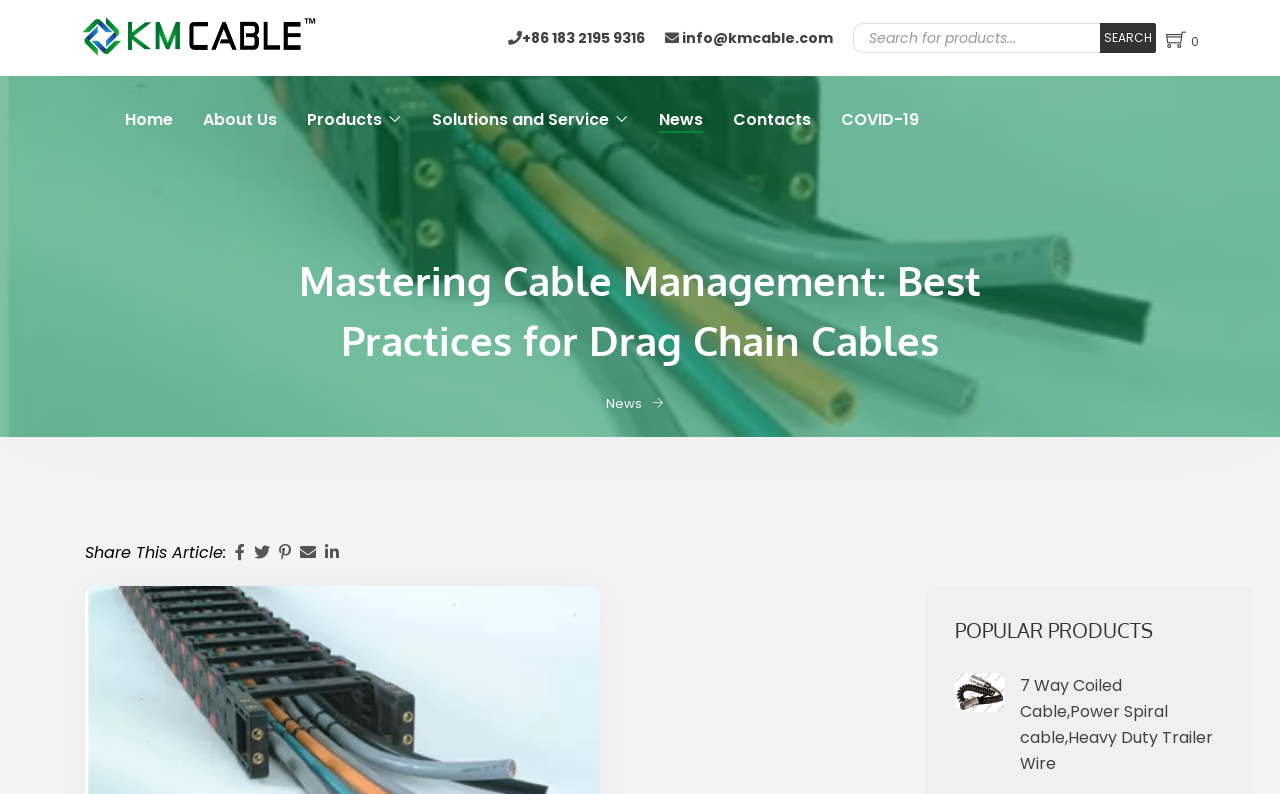Determine the bounding box coordinates of the section to be clicked to follow the instruction: "View drag chain cables". The coordinates should be given as four float numbers between 0 and 1, formatted as [left, top, right, bottom].

[0.056, 0.55, 0.205, 0.583]